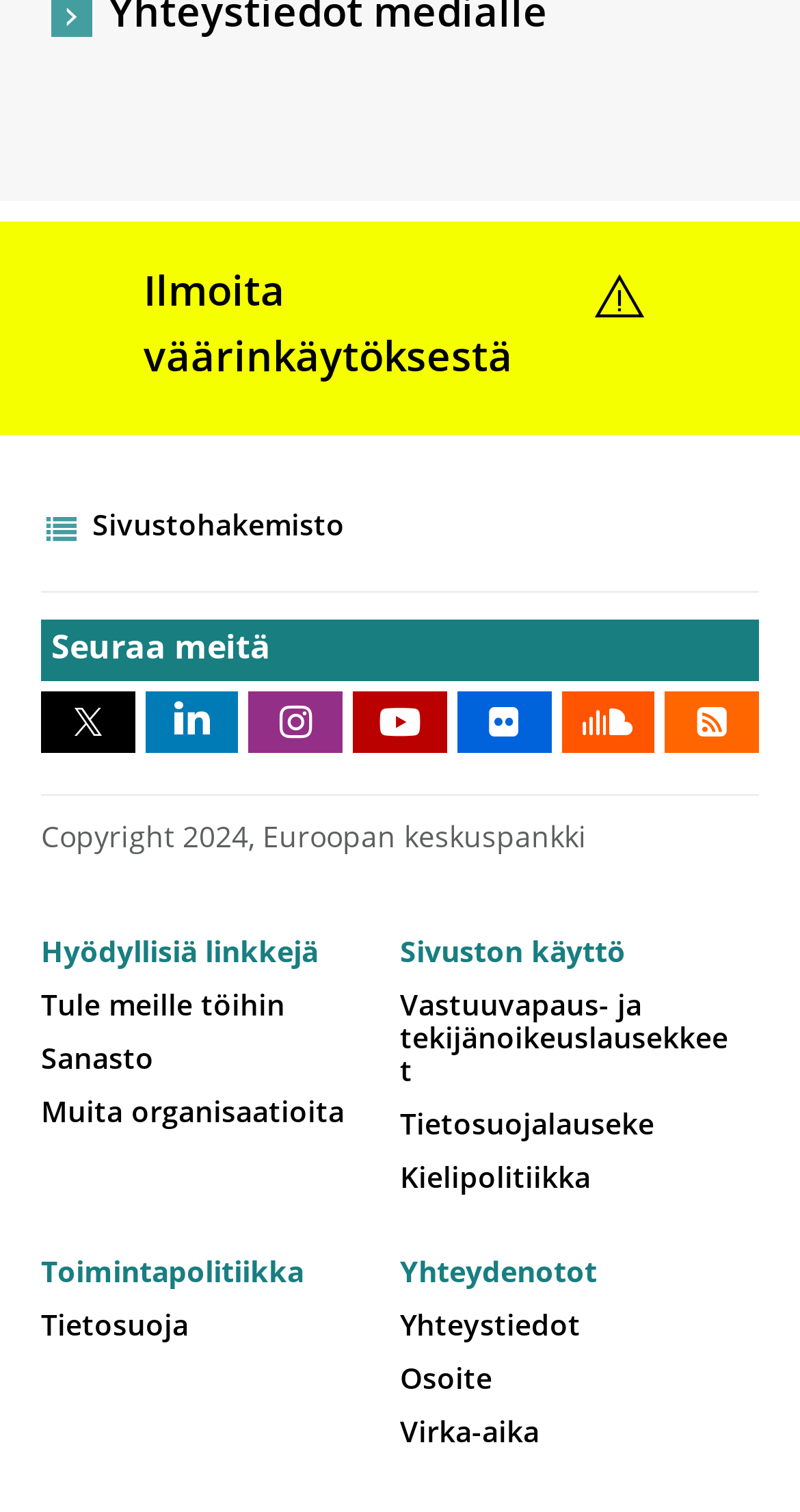Find the bounding box coordinates for the area you need to click to carry out the instruction: "Go to site map". The coordinates should be four float numbers between 0 and 1, indicated as [left, top, right, bottom].

[0.115, 0.329, 0.431, 0.373]